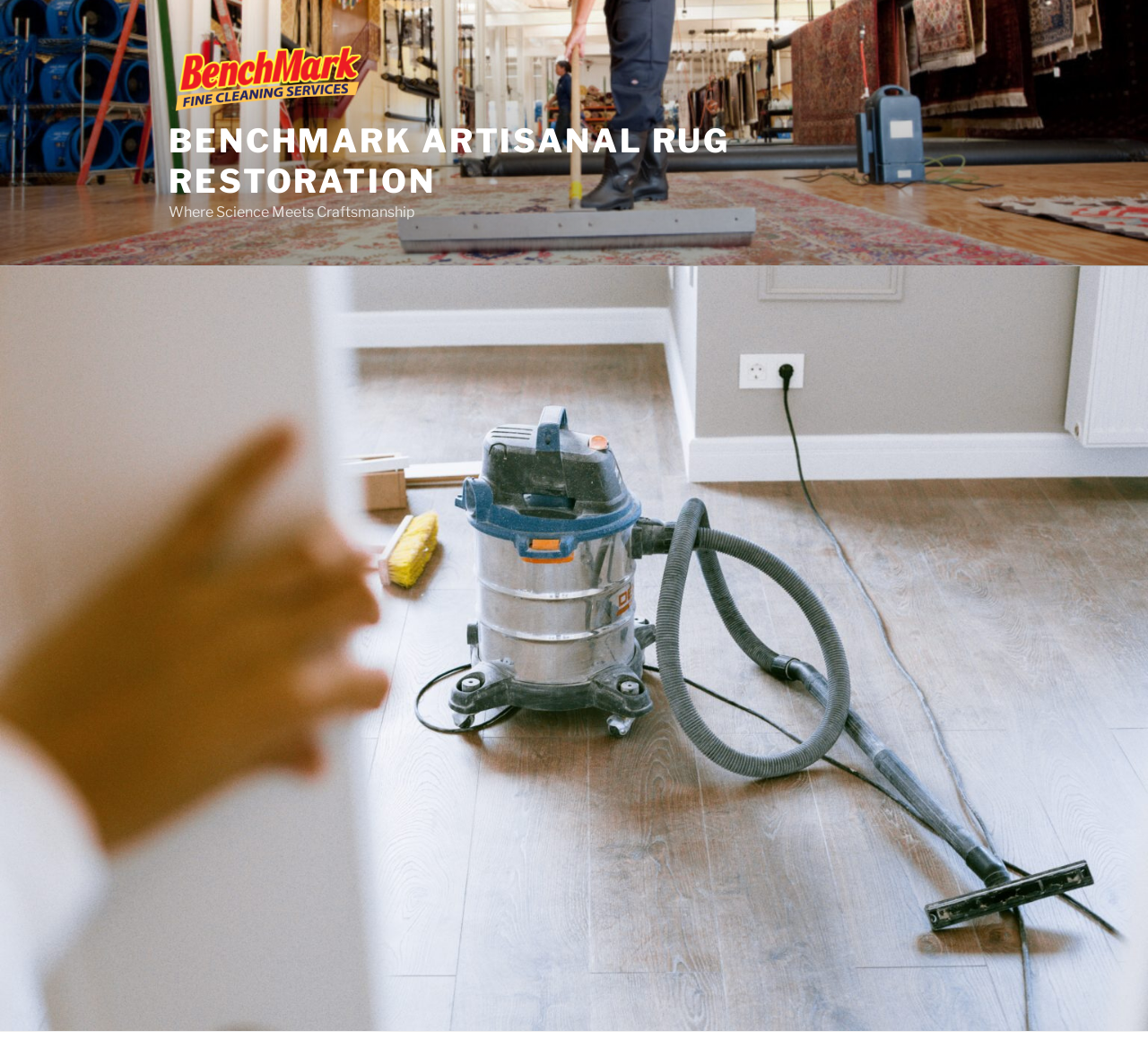Using the description: "parent_node: BENCHMARK ARTISANAL RUG RESTORATION", identify the bounding box of the corresponding UI element in the screenshot.

[0.147, 0.041, 0.344, 0.115]